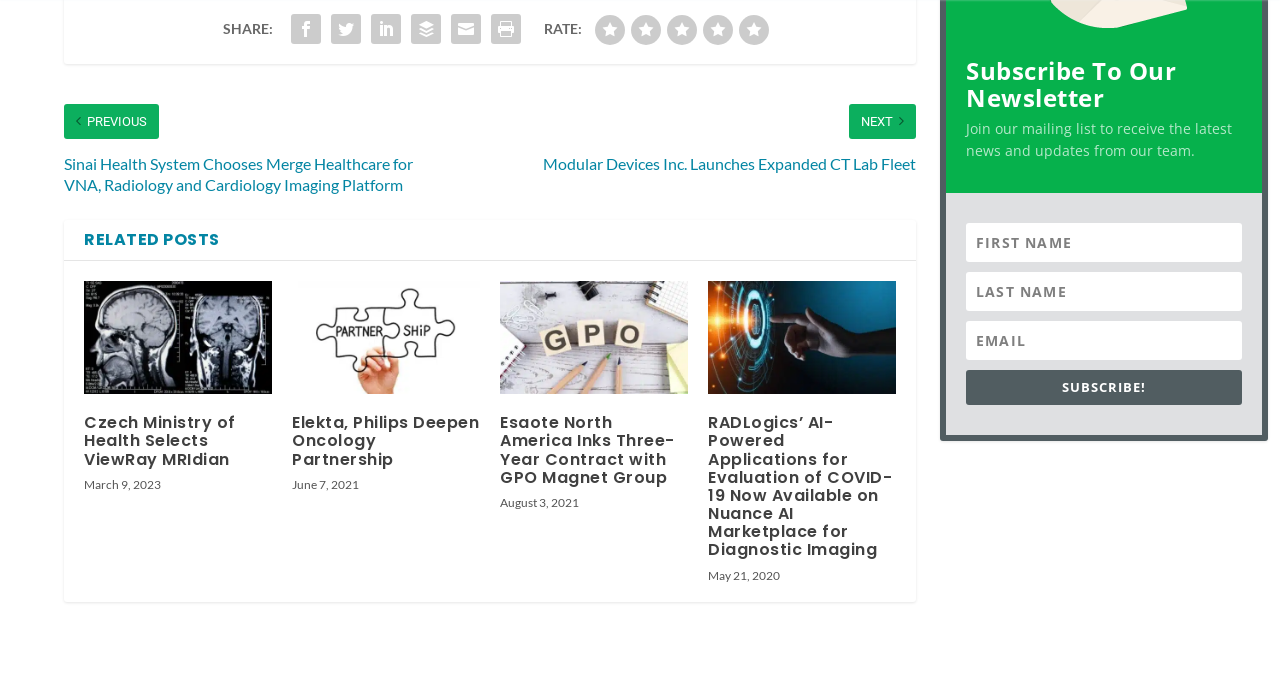Answer this question using a single word or a brief phrase:
What is the function of the 'SUBSCRIBE!' button?

Newsletter subscription